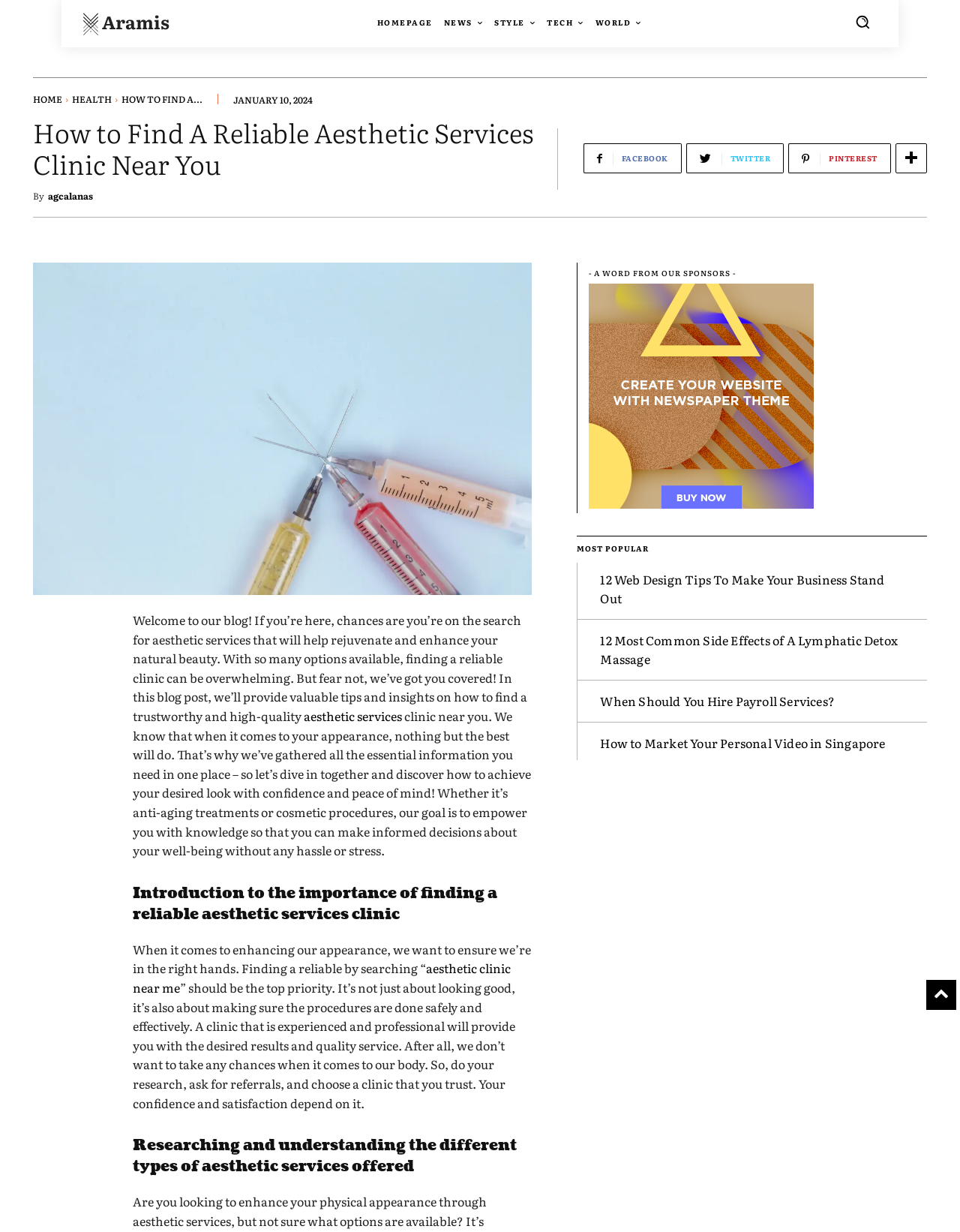Provide a short answer using a single word or phrase for the following question: 
What is the main topic of this blog post?

Aesthetic services